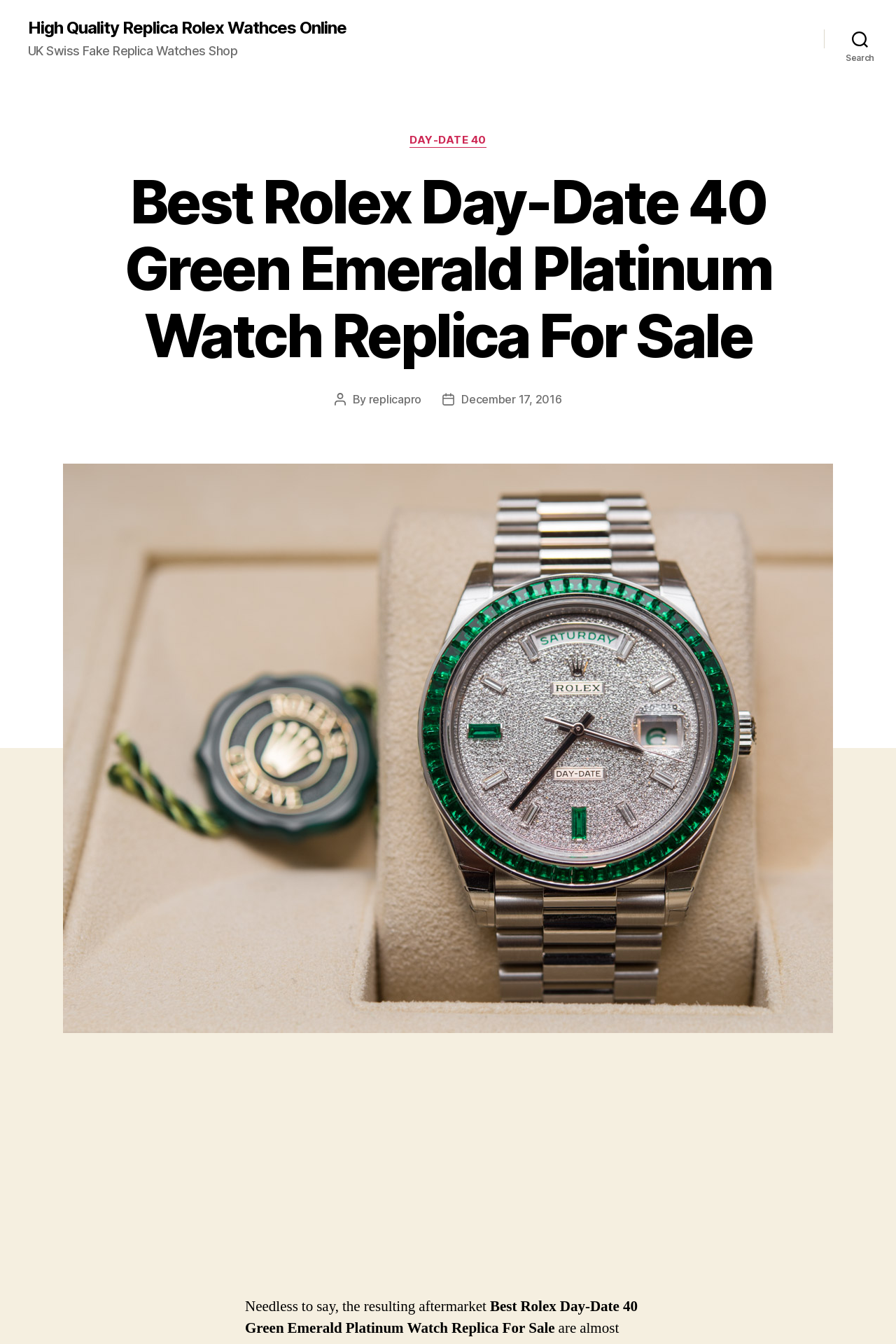Please determine the main heading text of this webpage.

Best Rolex Day-Date 40 Green Emerald Platinum Watch Replica For Sale